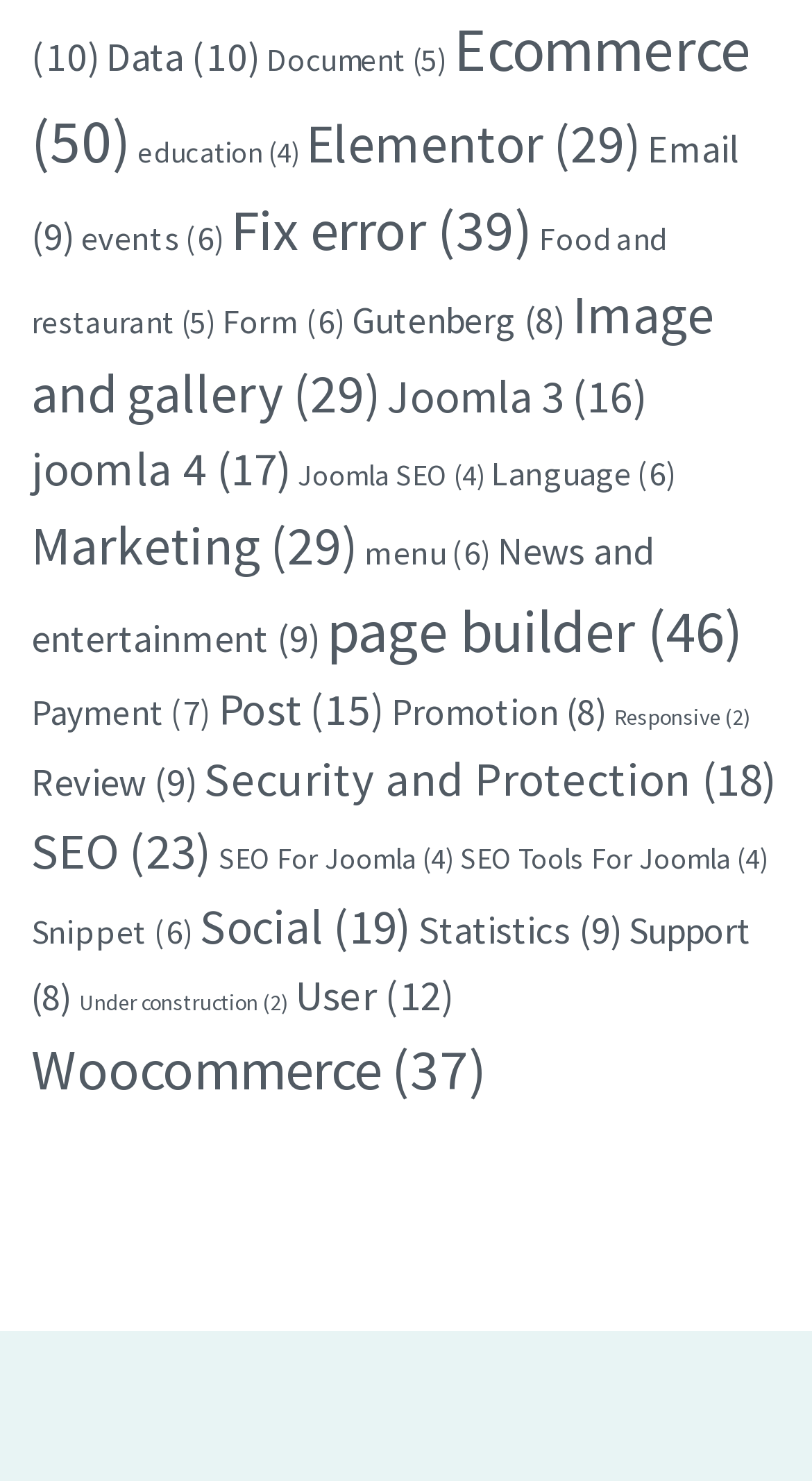Can you show the bounding box coordinates of the region to click on to complete the task described in the instruction: "Browse page builder"?

[0.403, 0.4, 0.915, 0.451]